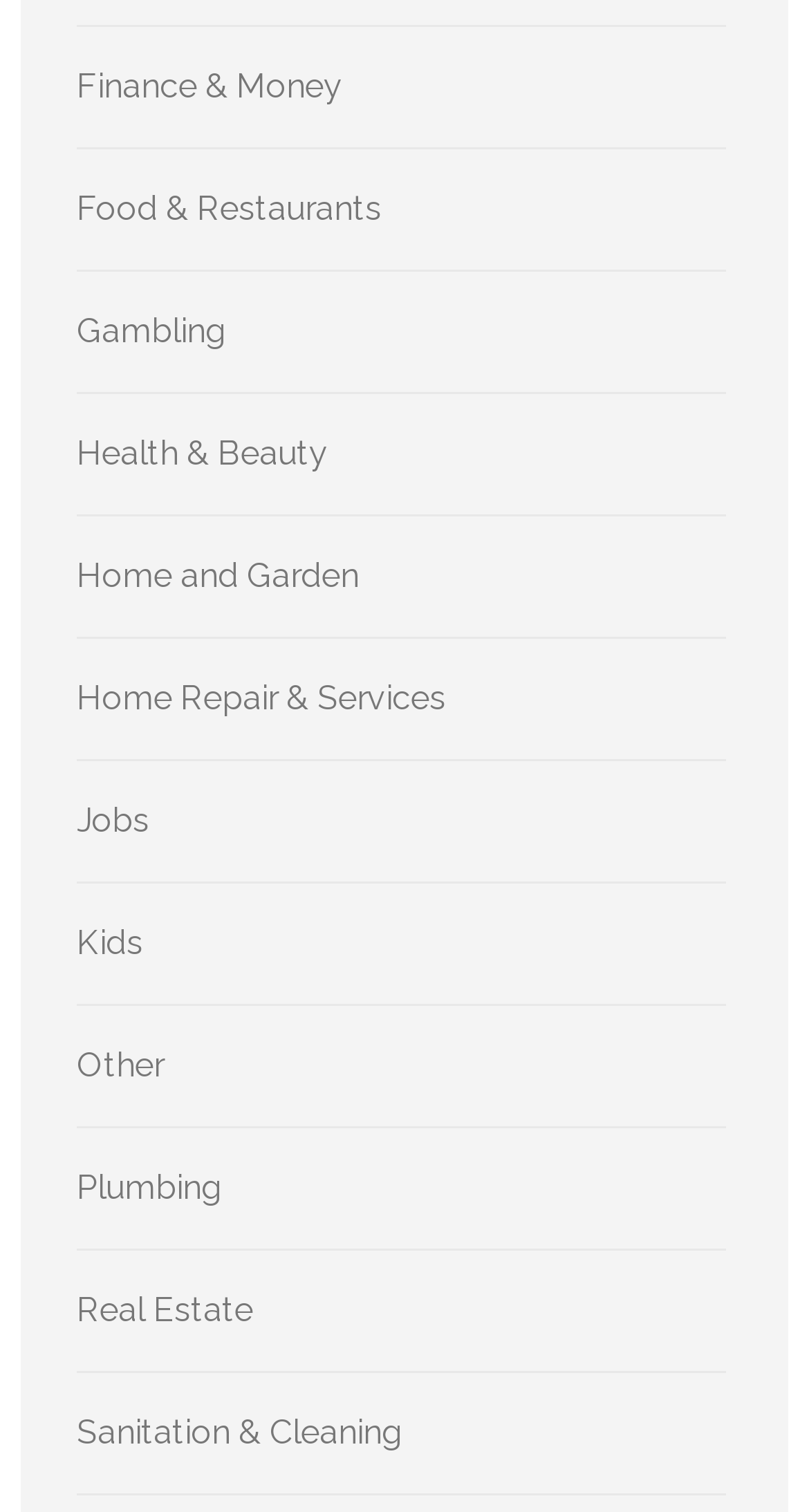Respond with a single word or phrase to the following question:
What is the last category listed?

Sanitation & Cleaning